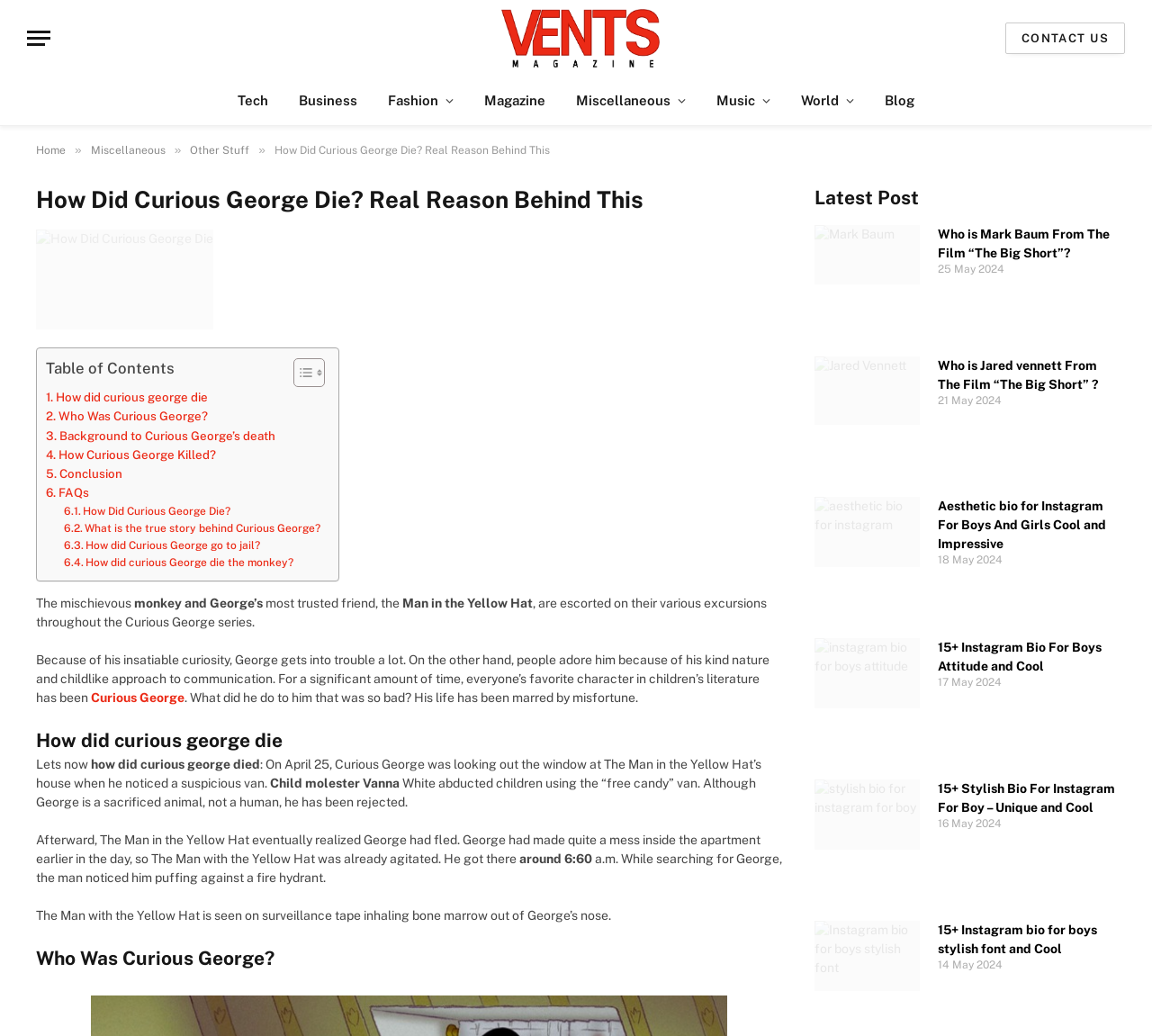Can you show the bounding box coordinates of the region to click on to complete the task described in the instruction: "Click on the 'CONTACT US' link"?

[0.872, 0.022, 0.977, 0.052]